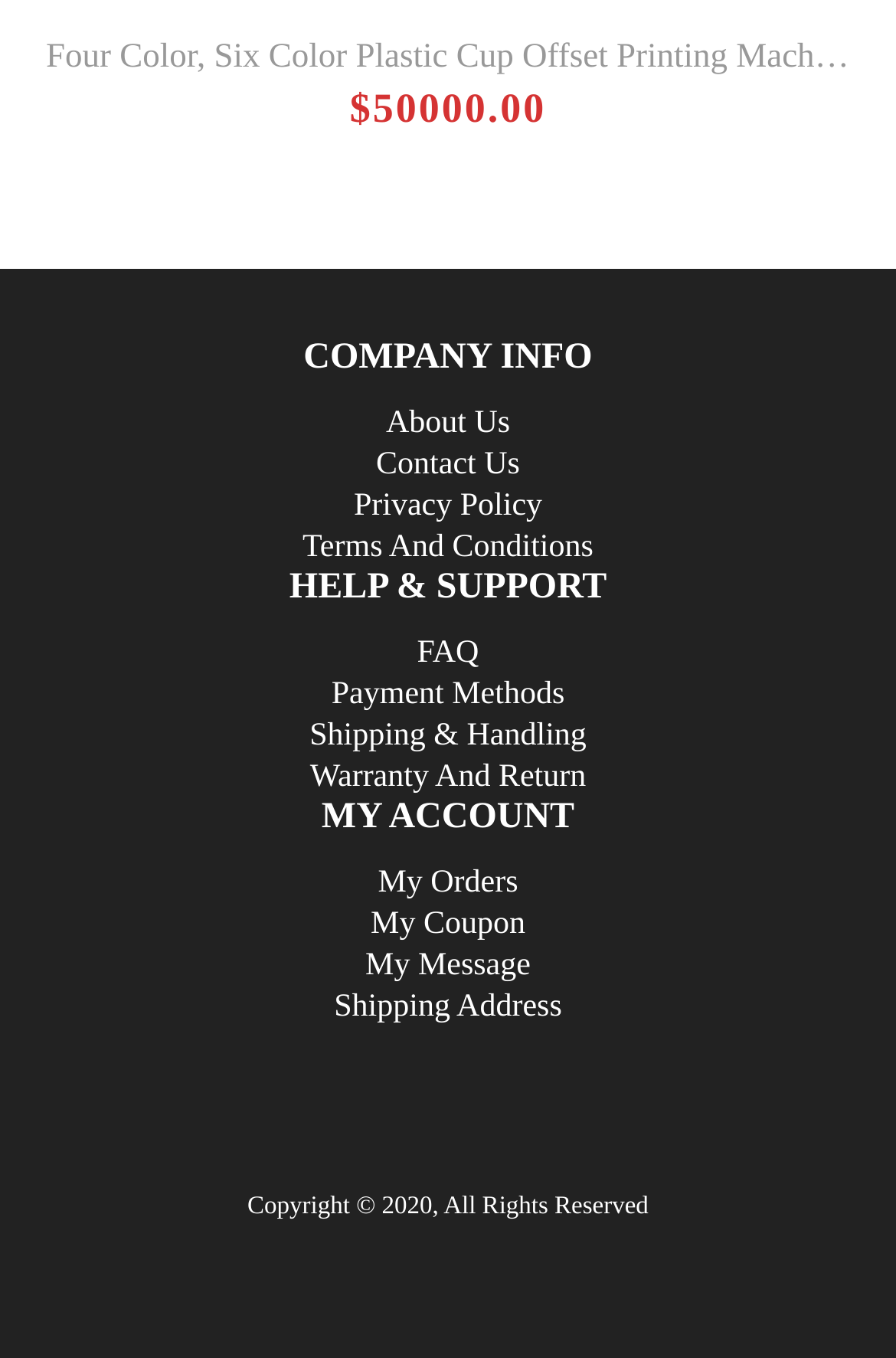Please find the bounding box coordinates of the element that needs to be clicked to perform the following instruction: "go to about us page". The bounding box coordinates should be four float numbers between 0 and 1, represented as [left, top, right, bottom].

[0.431, 0.282, 0.569, 0.341]